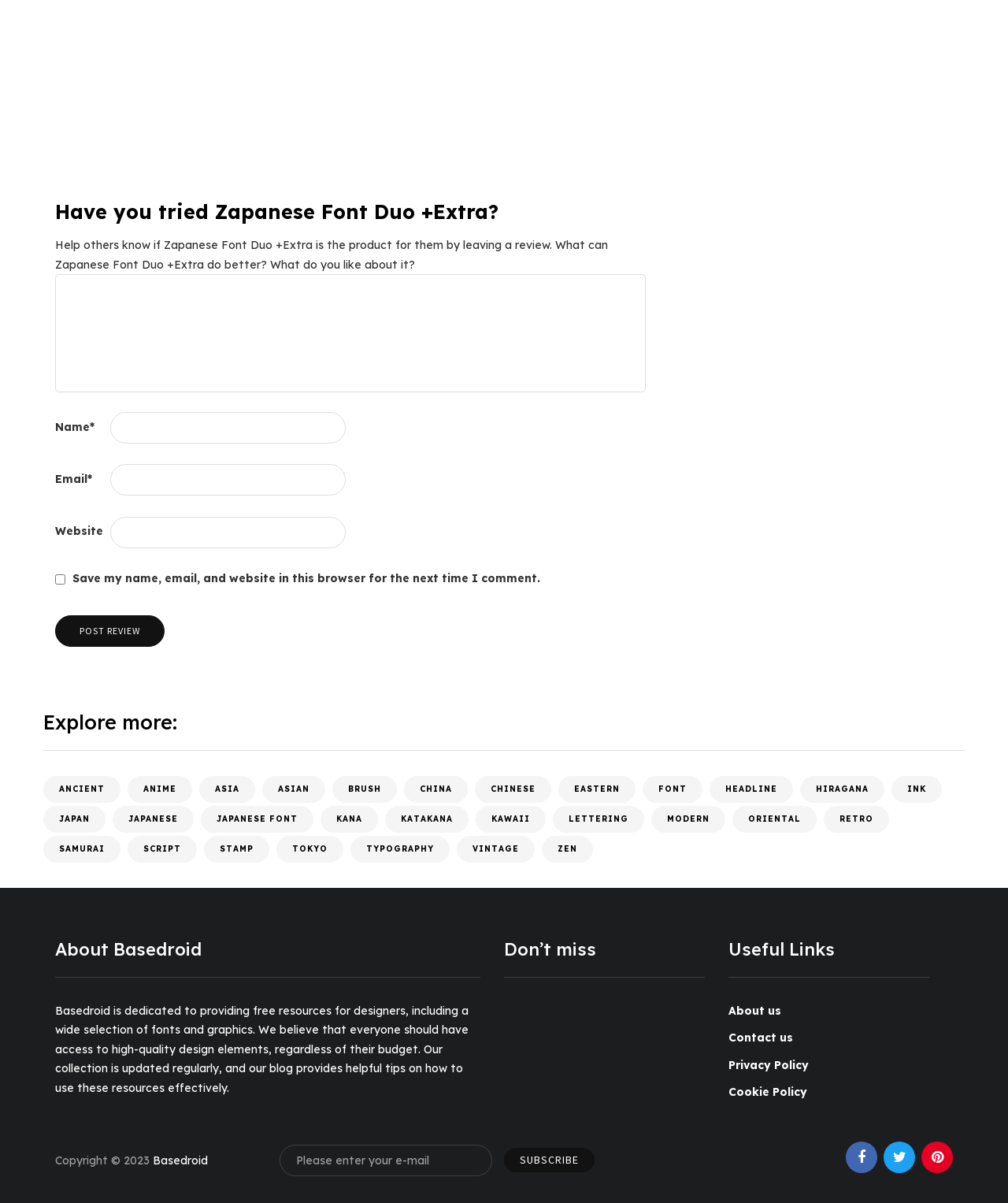How many links are there in the 'Explore more:' section?
Answer the question using a single word or phrase, according to the image.

24